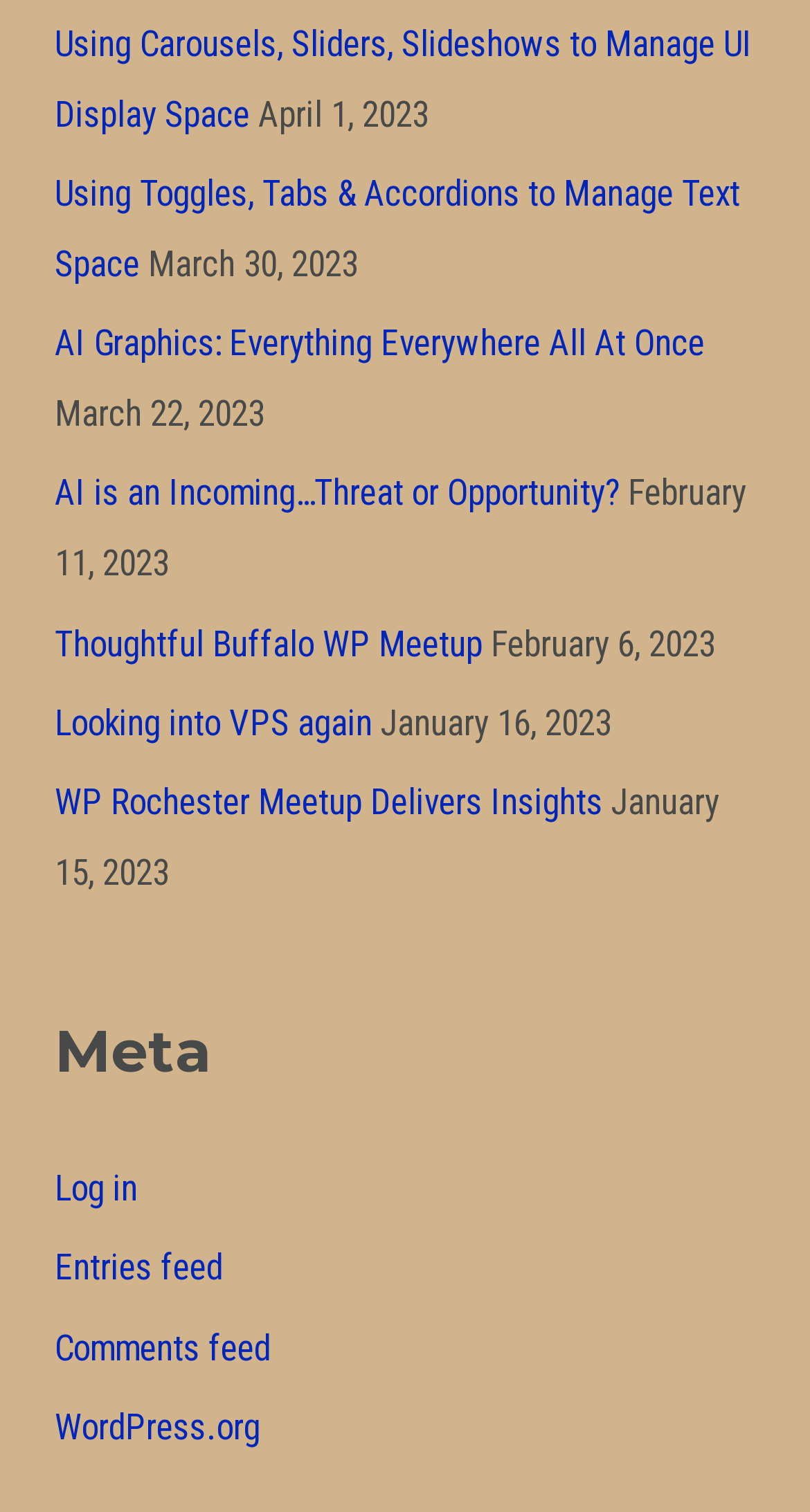What is the date of the latest article?
Please provide a single word or phrase as the answer based on the screenshot.

April 1, 2023